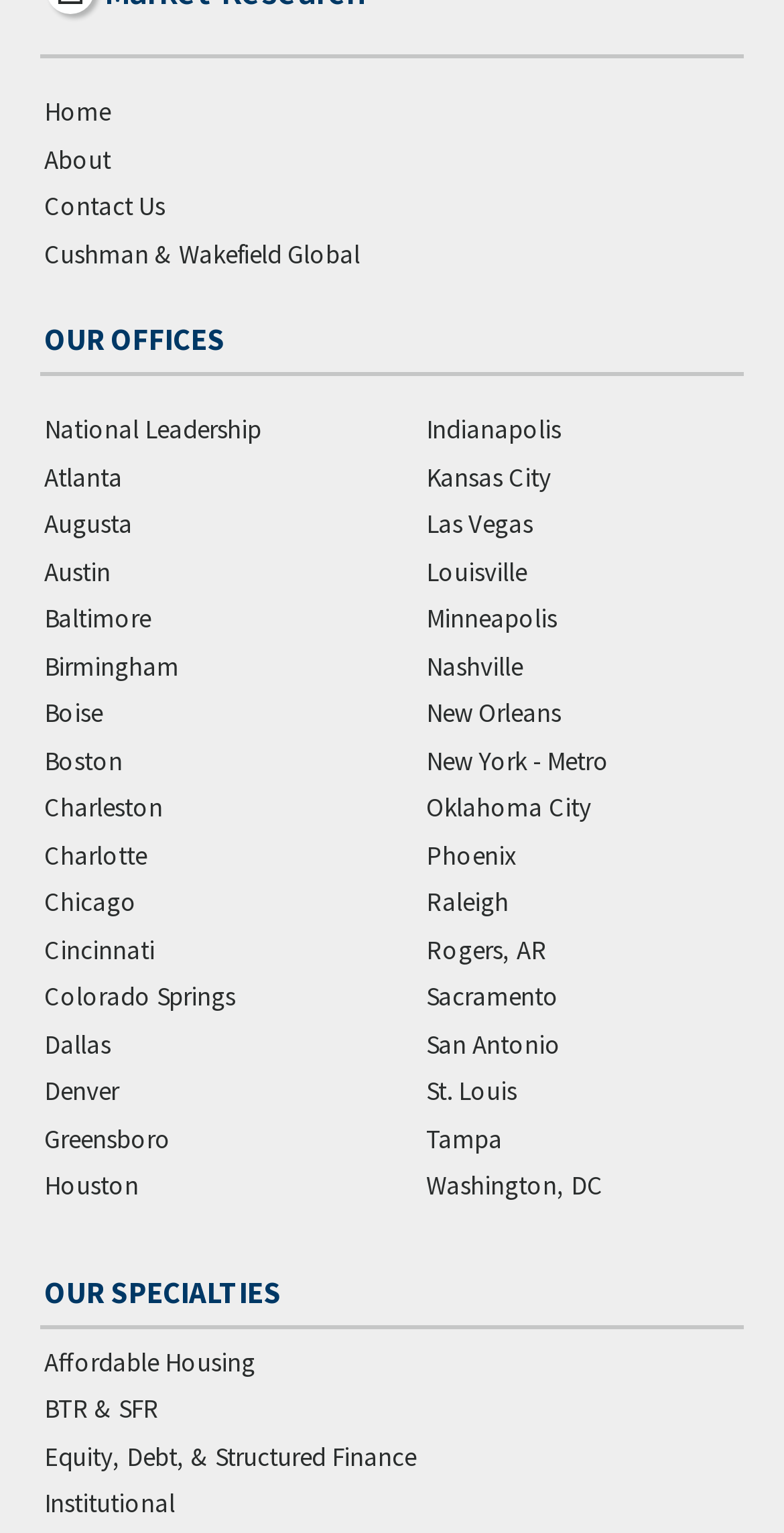Highlight the bounding box coordinates of the region I should click on to meet the following instruction: "Visit OUR OFFICES".

[0.051, 0.207, 0.949, 0.236]